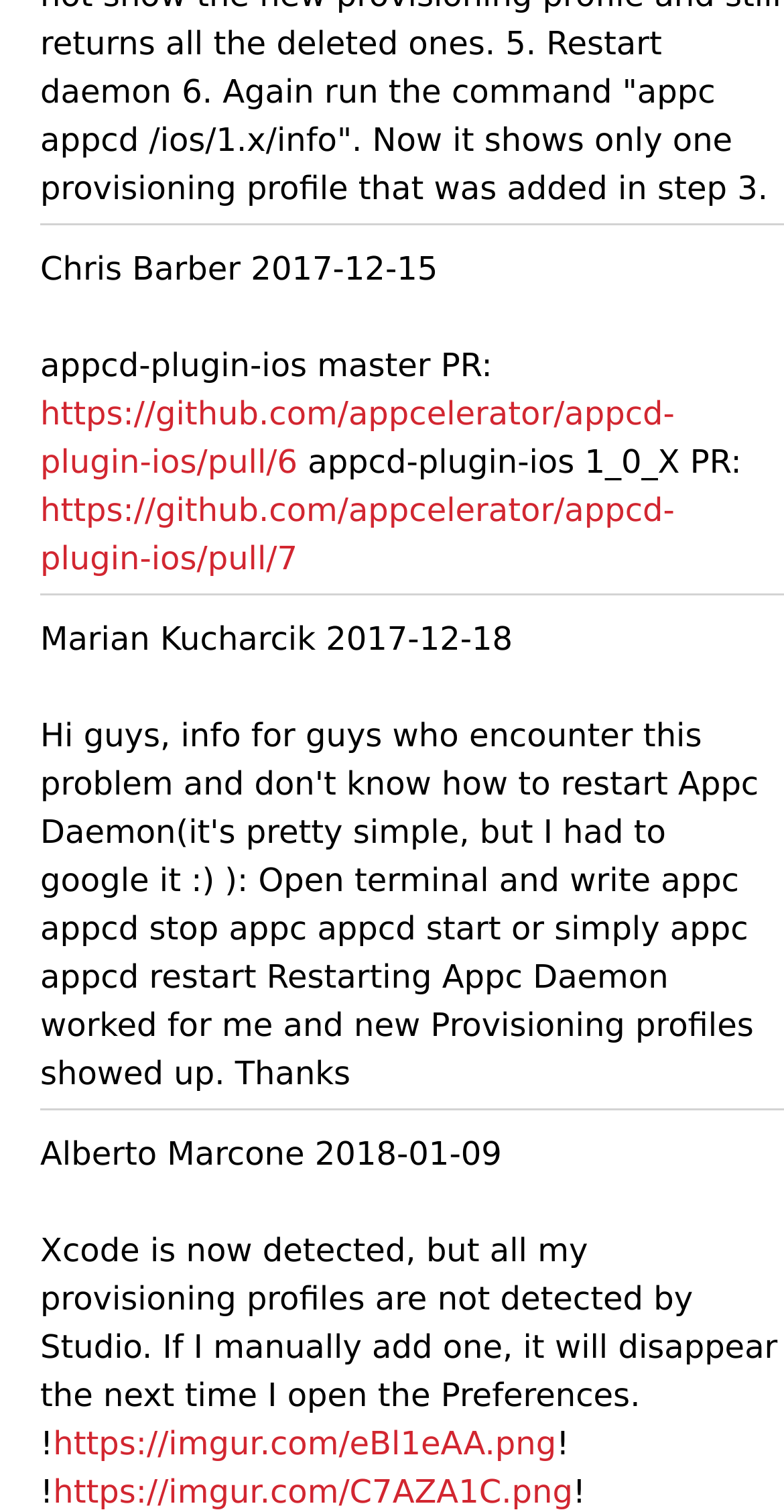What is the issue described by Alberto Marcone?
Provide a detailed and extensive answer to the question.

Alberto Marcone's post describes an issue where Xcode is detected, but all provisioning profiles are not detected by Studio. If a profile is manually added, it disappears the next time the Preferences are opened.